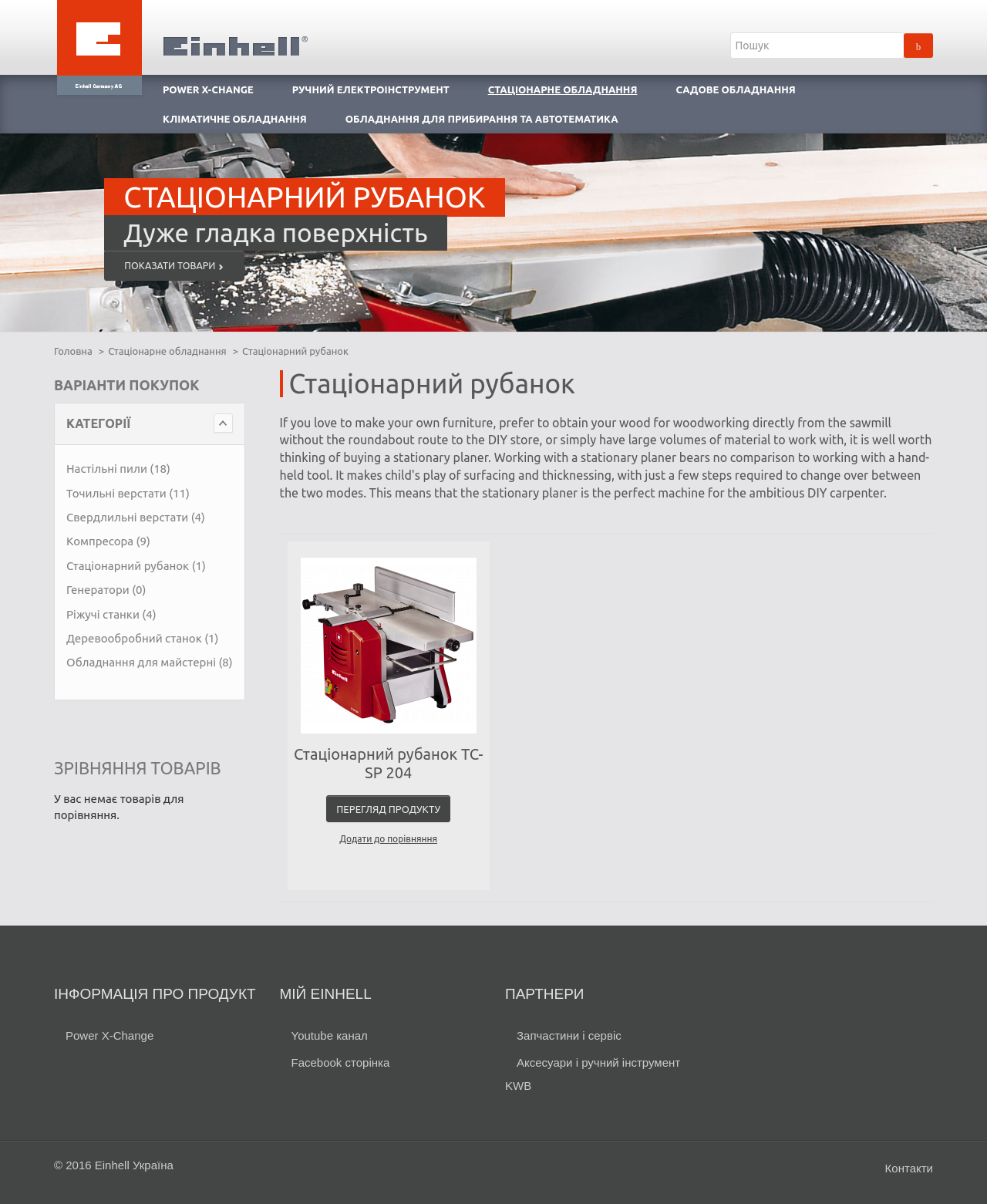Please locate the bounding box coordinates of the element that should be clicked to complete the given instruction: "Enter email address".

None